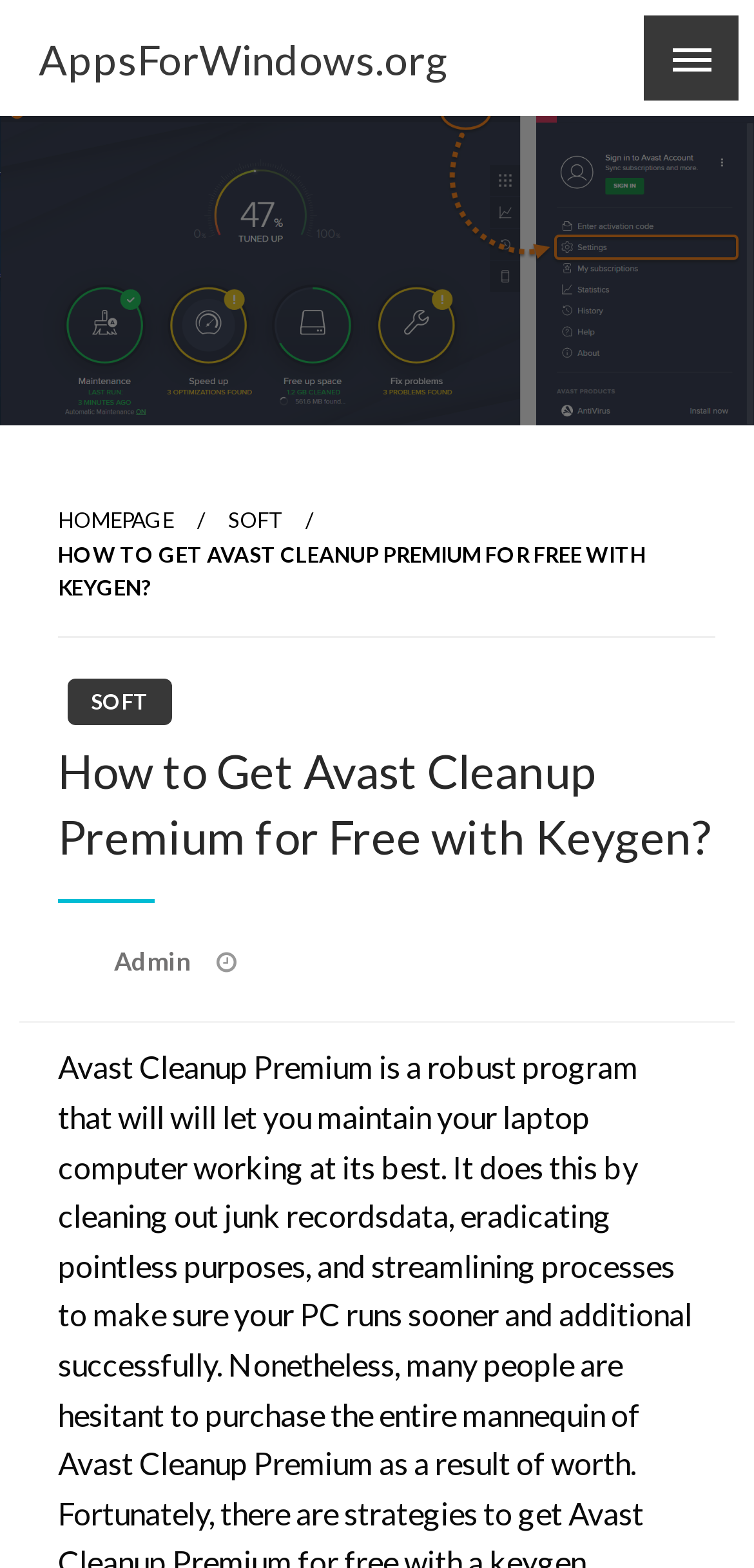How many main navigation links are there?
Refer to the image and provide a one-word or short phrase answer.

3